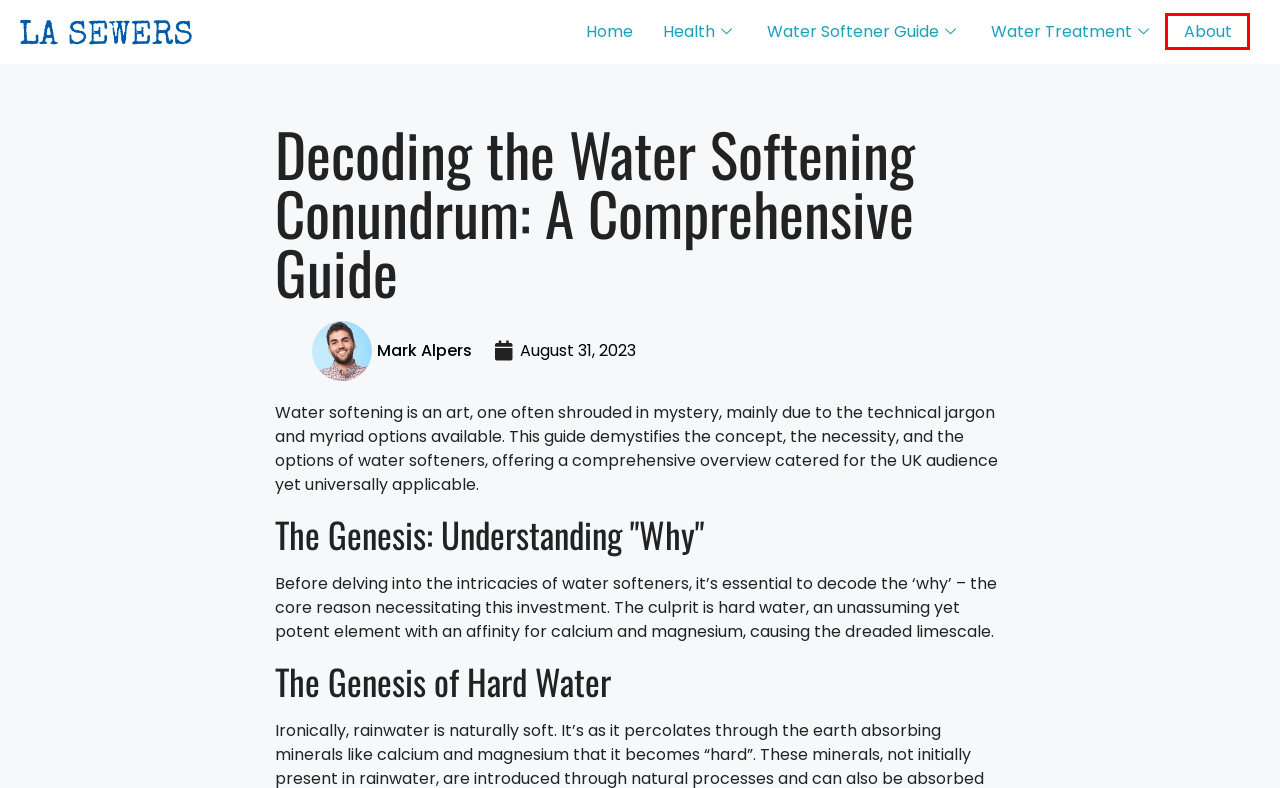You have a screenshot showing a webpage with a red bounding box highlighting an element. Choose the webpage description that best fits the new webpage after clicking the highlighted element. The descriptions are:
A. Affiliate Disclosure -
B. LA SEWERS - Empower, Sustain, Educate -
C. Water Softener Guide -
D. About -
E. Review Guidelines -
F. Rhino® Whole House Water Filter | 1 Million Gallons | Aquasana
G. Mark Alpers
H. Terms And Conditions -

D